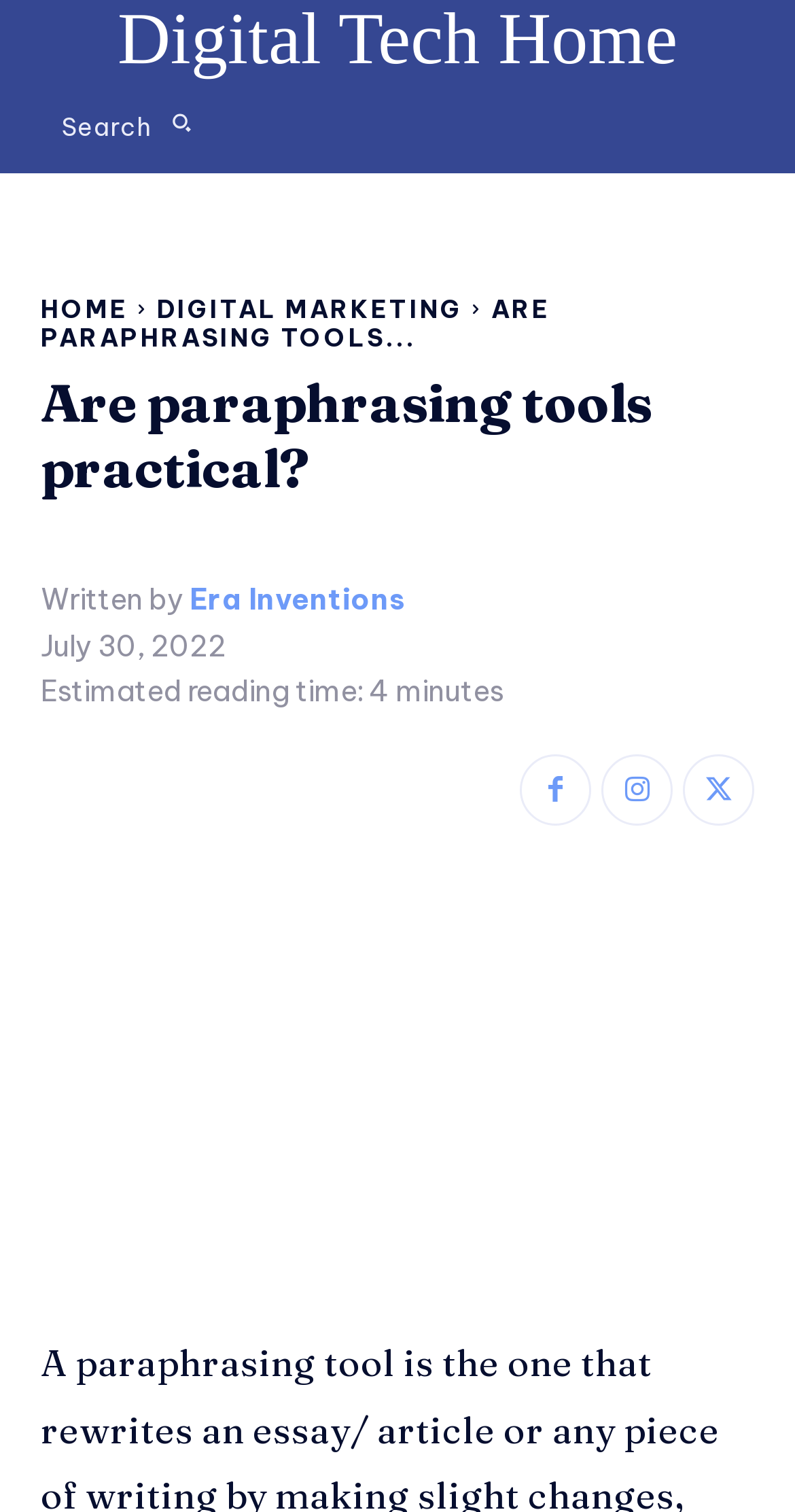Extract the text of the main heading from the webpage.

Are paraphrasing tools practical?